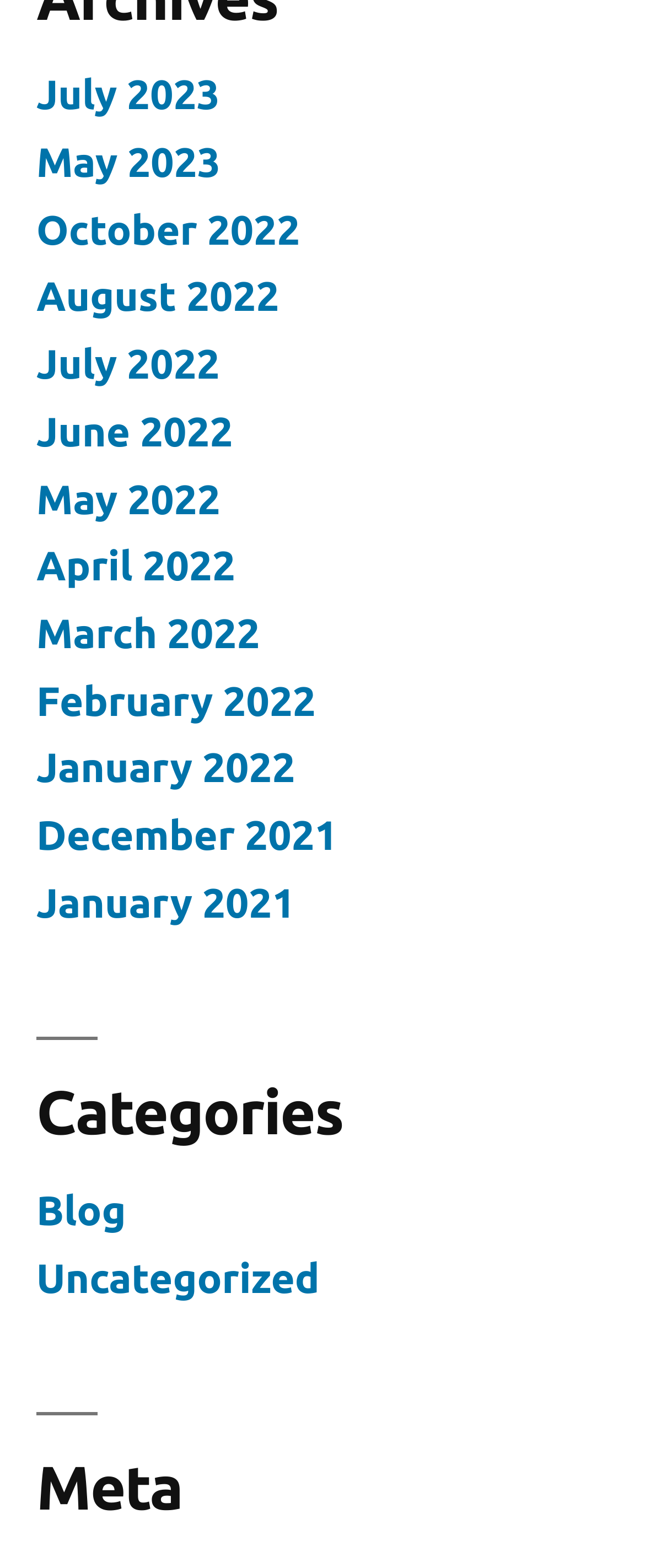Can you find the bounding box coordinates for the element that needs to be clicked to execute this instruction: "browse categories"? The coordinates should be given as four float numbers between 0 and 1, i.e., [left, top, right, bottom].

[0.056, 0.662, 0.944, 0.734]